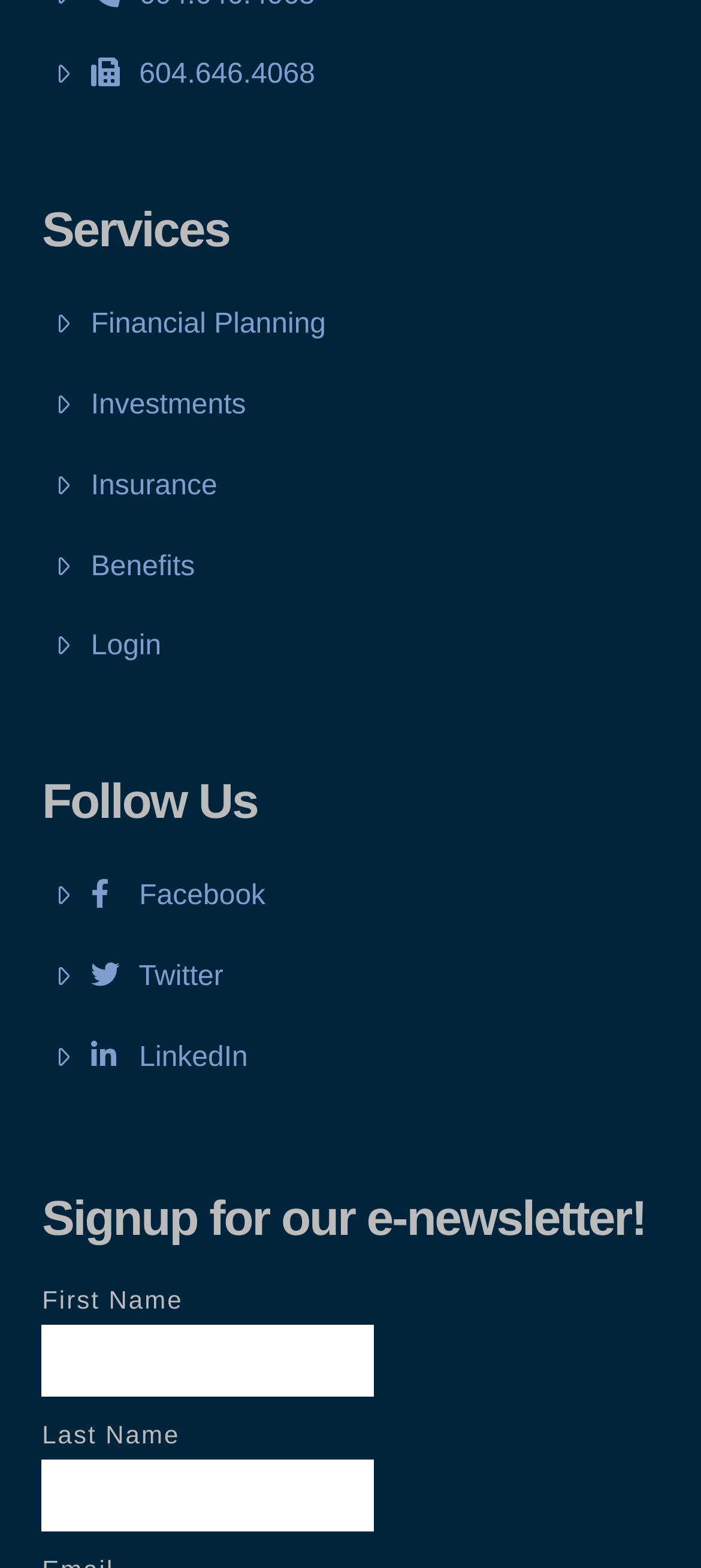What is the purpose of the text boxes at the bottom of the page?
Based on the screenshot, give a detailed explanation to answer the question.

I found the purpose of the text boxes by looking at their context. The text boxes are located below the 'Signup for our e-newsletter!' heading, and they are required fields, which suggest that they are used to collect information for signing up for the e-newsletter.